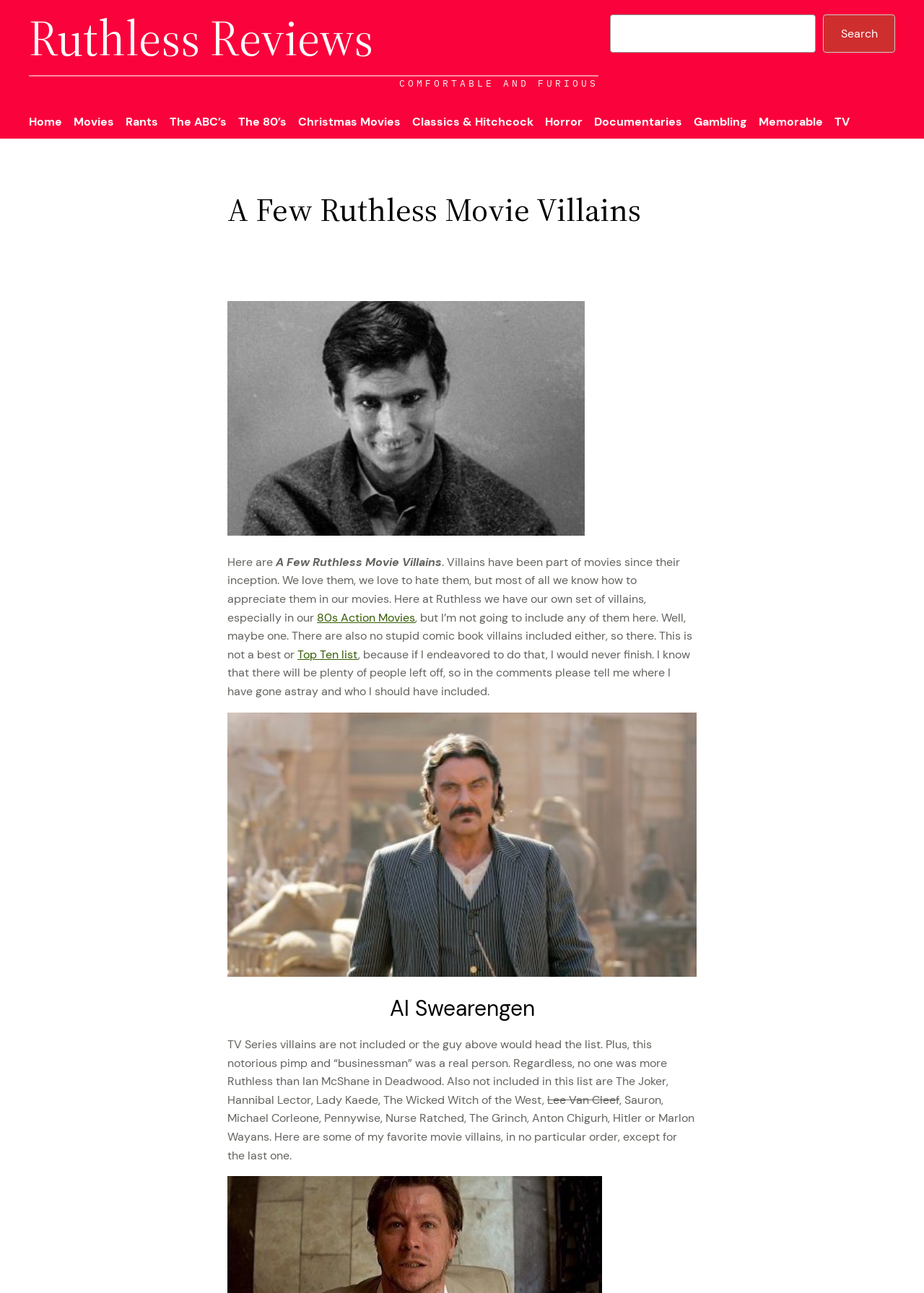Identify the bounding box of the UI element that matches this description: "The ABC’s".

[0.184, 0.087, 0.245, 0.102]